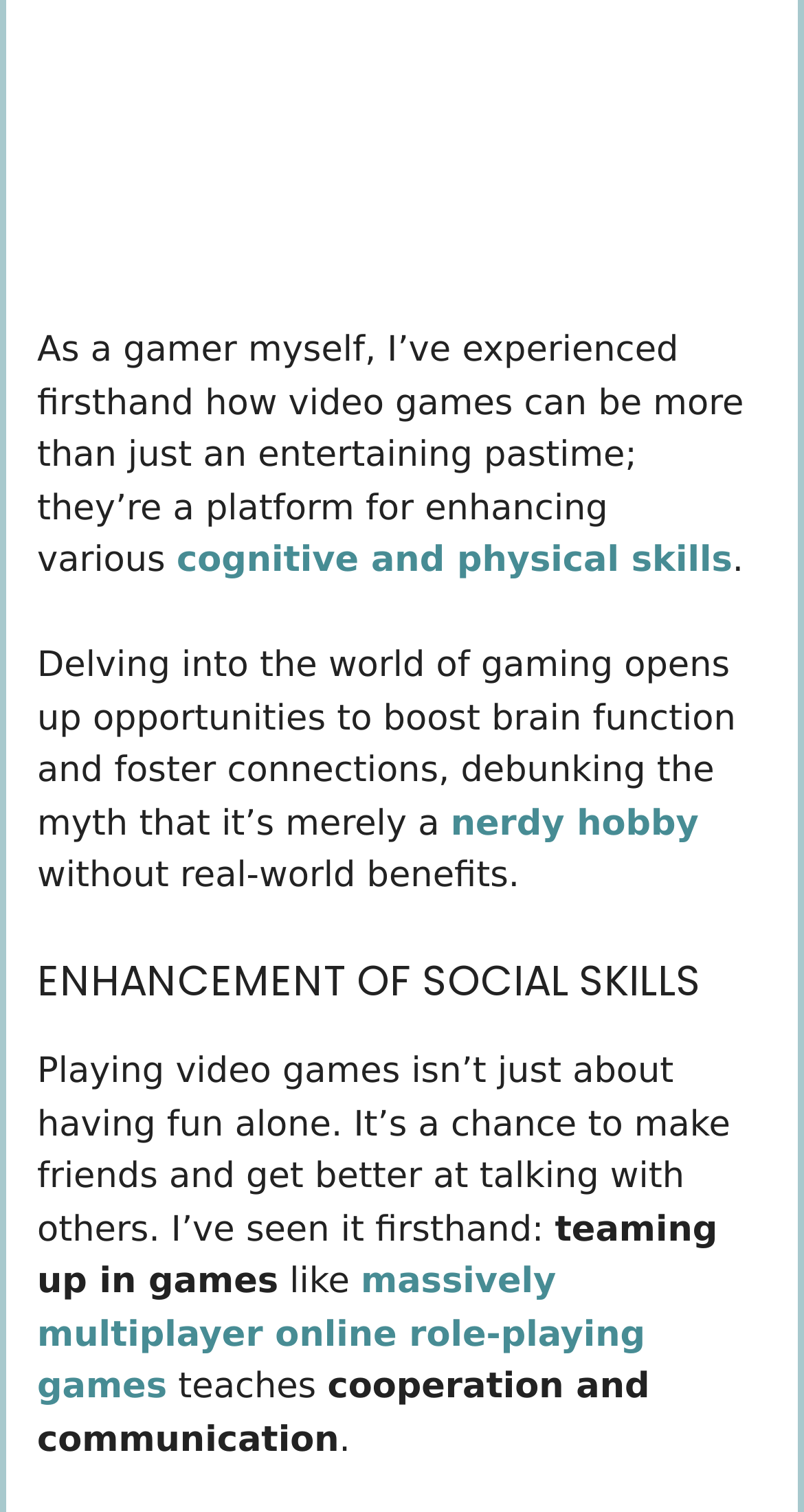What is the benefit of playing video games mentioned on this webpage? Refer to the image and provide a one-word or short phrase answer.

Enhancing social skills